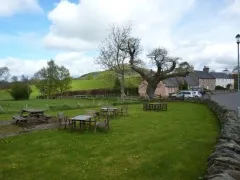What type of tree is in the background?
Please ensure your answer to the question is detailed and covers all necessary aspects.

The type of tree in the background is gnarled because the caption specifically describes it as 'large' and 'gnarled', which suggests a tree with a twisted or knotted appearance.